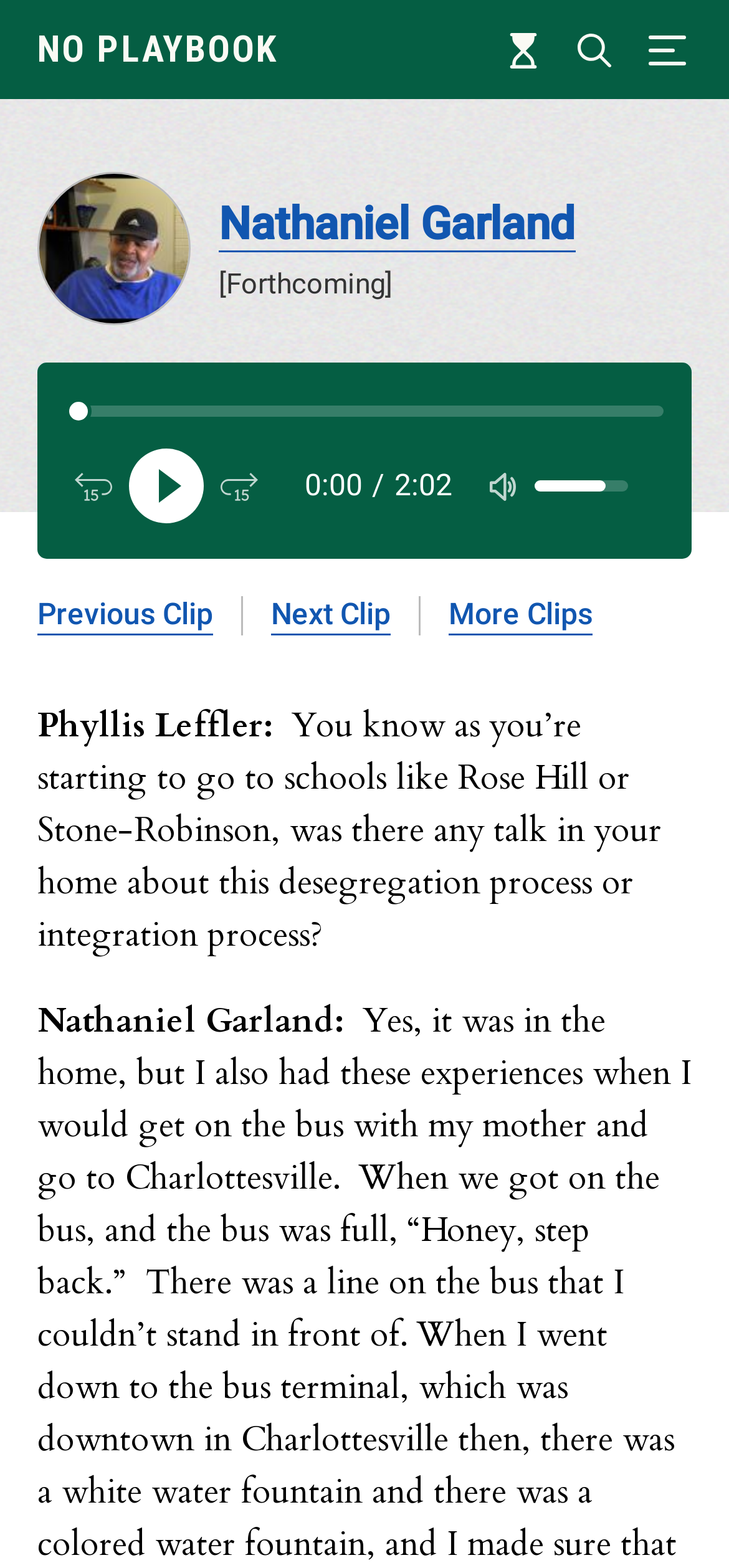Please find the bounding box coordinates of the section that needs to be clicked to achieve this instruction: "Go to NO PLAYBOOK".

[0.051, 0.006, 0.408, 0.057]